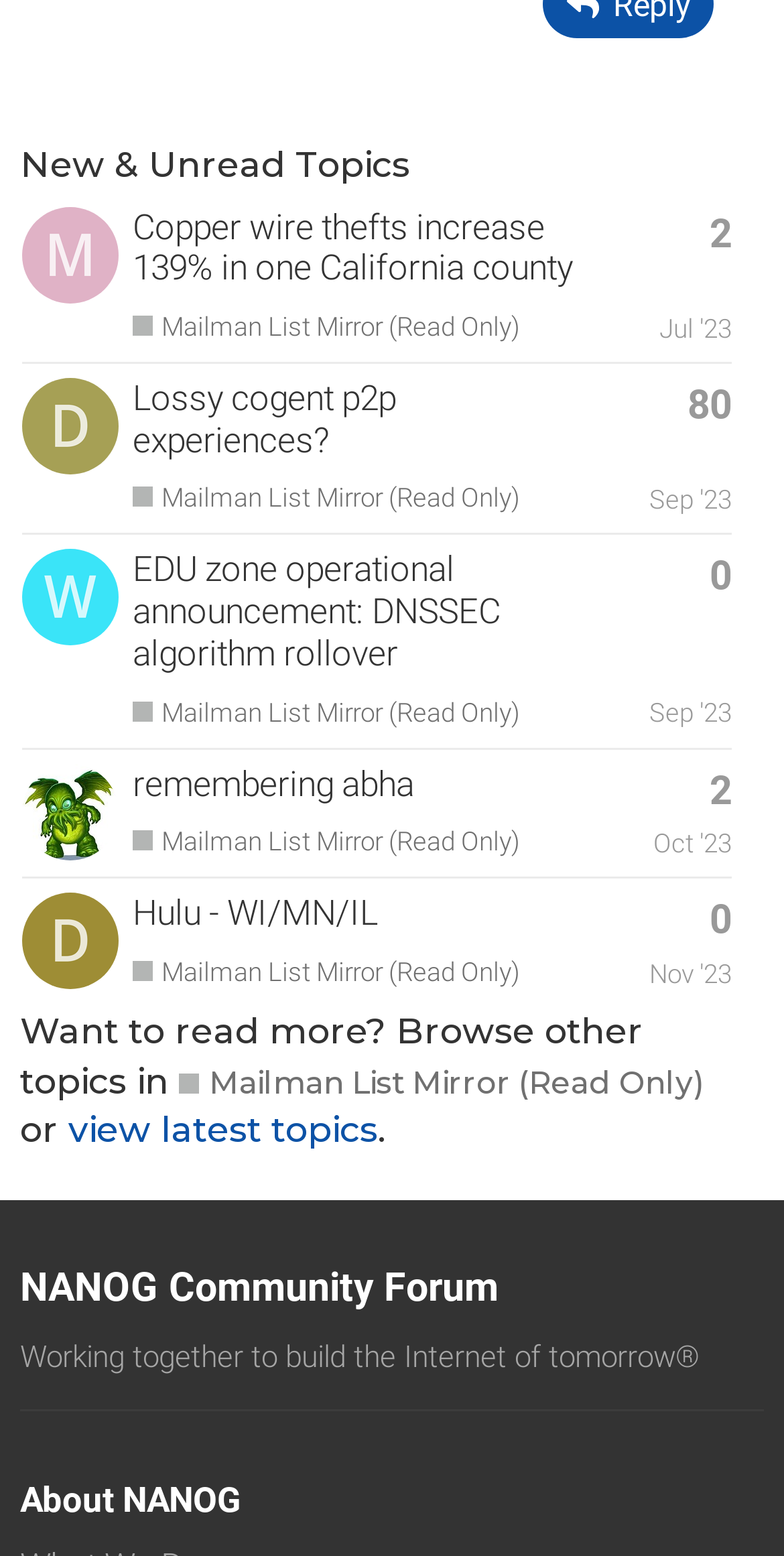What is the name of the community forum?
Look at the image and respond with a one-word or short phrase answer.

NANOG Community Forum